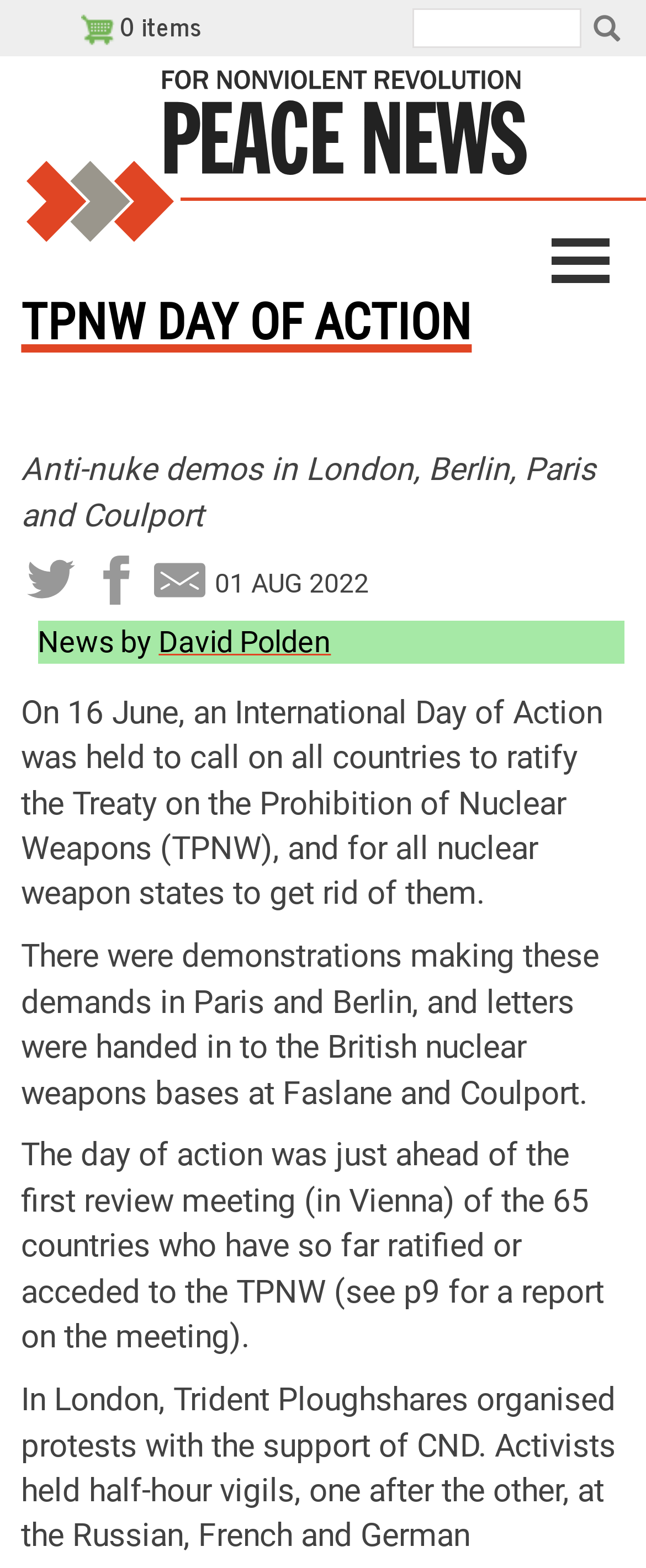Locate and provide the bounding box coordinates for the HTML element that matches this description: "alt="Peace news logo"".

[0.25, 0.061, 0.814, 0.09]